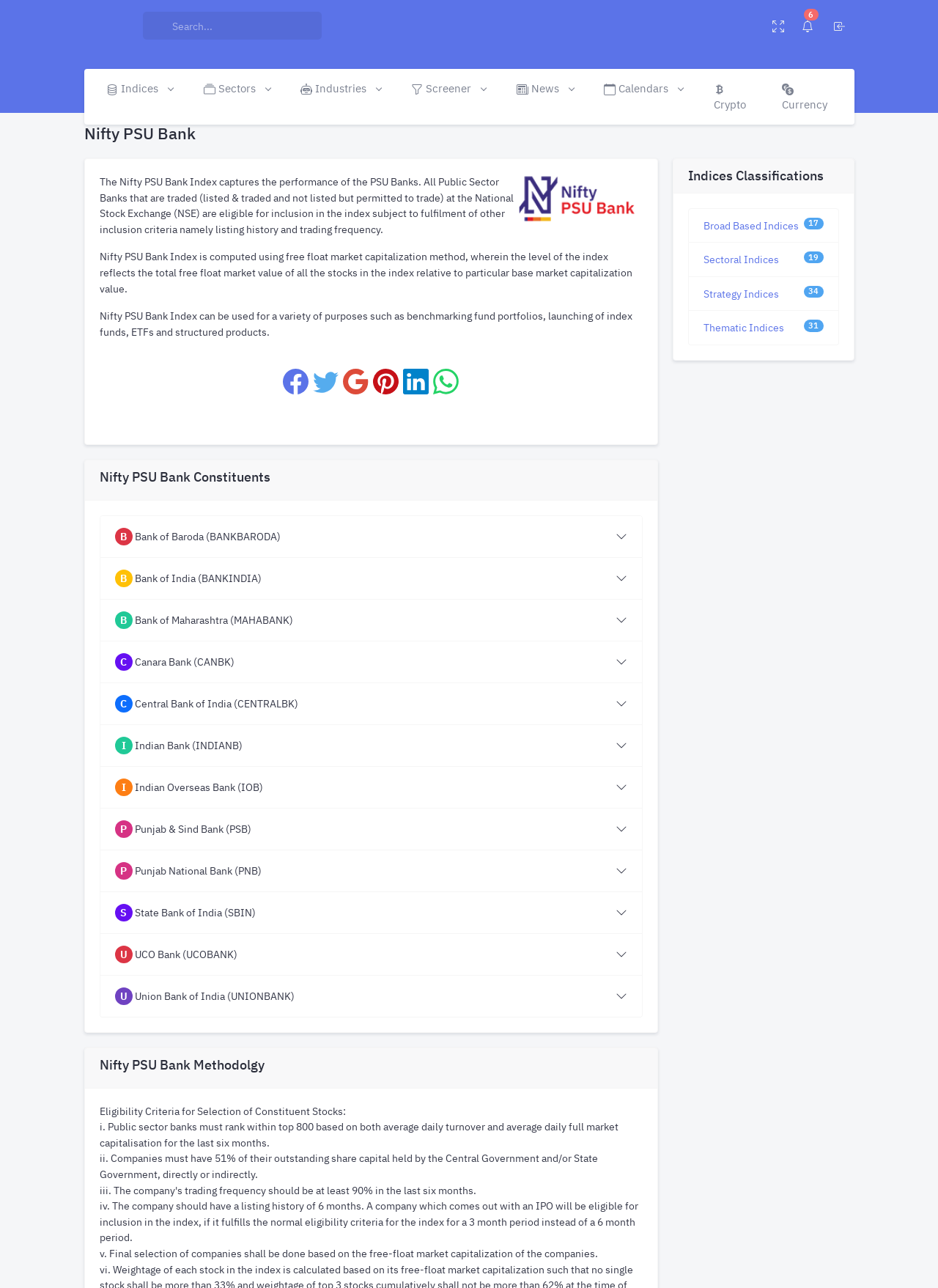Identify the bounding box of the HTML element described here: "C Canara Bank (CANBK)". Provide the coordinates as four float numbers between 0 and 1: [left, top, right, bottom].

[0.107, 0.498, 0.684, 0.53]